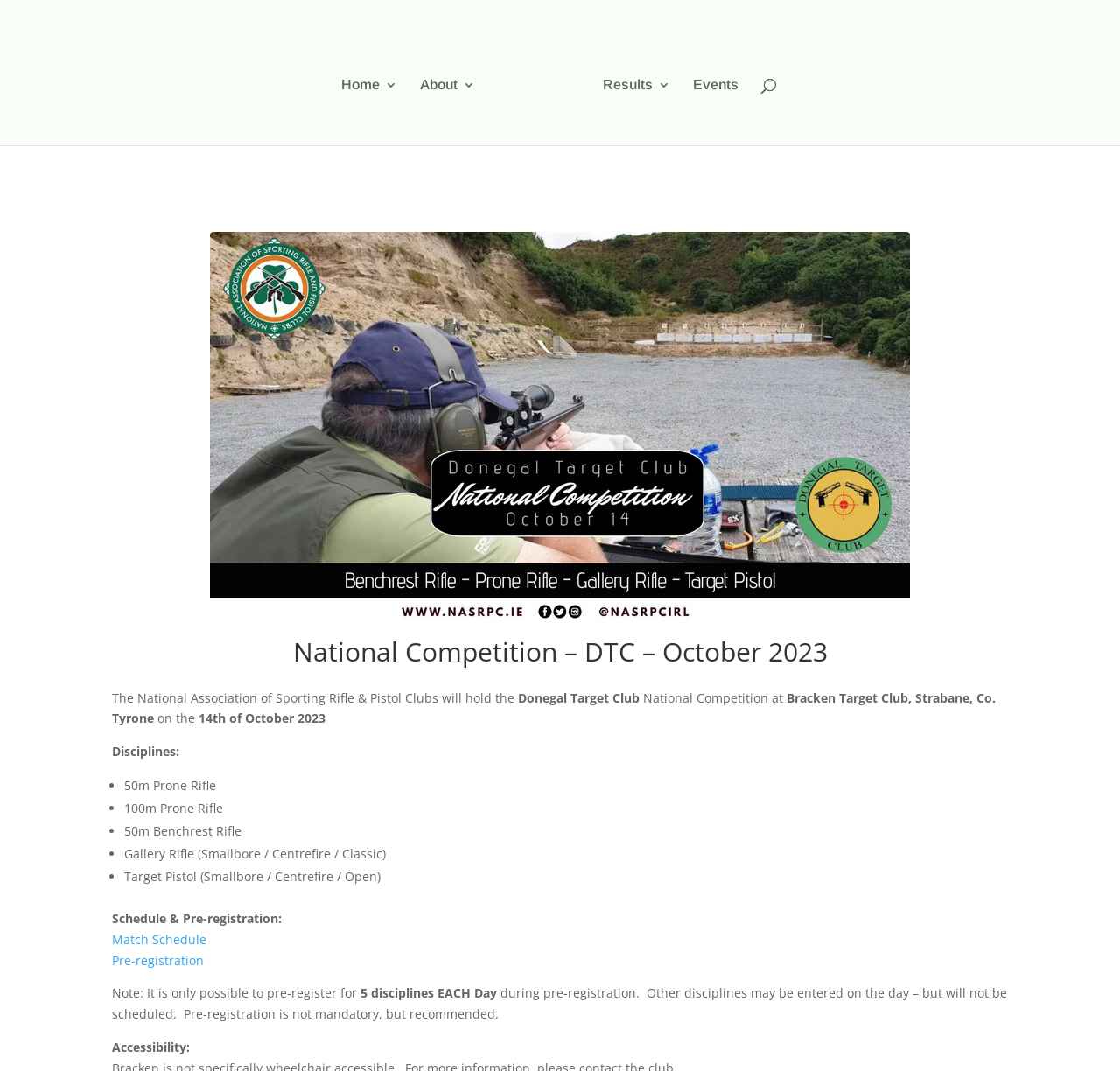What is the date of the National Competition?
Examine the image closely and answer the question with as much detail as possible.

The answer can be found in the StaticText element with the text 'on the 14th of October 2023' which indicates the date of the National Competition.